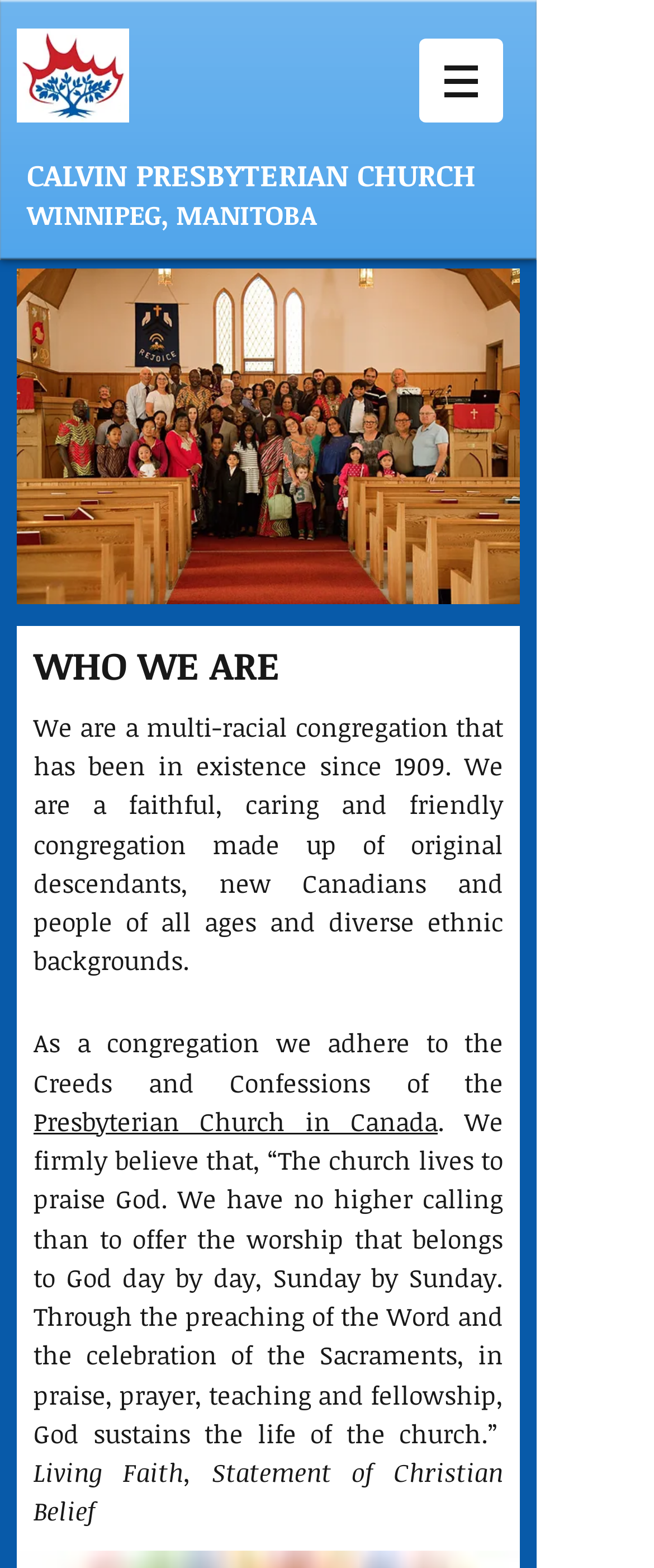Provide your answer in a single word or phrase: 
What is the denomination of the church?

Presbyterian